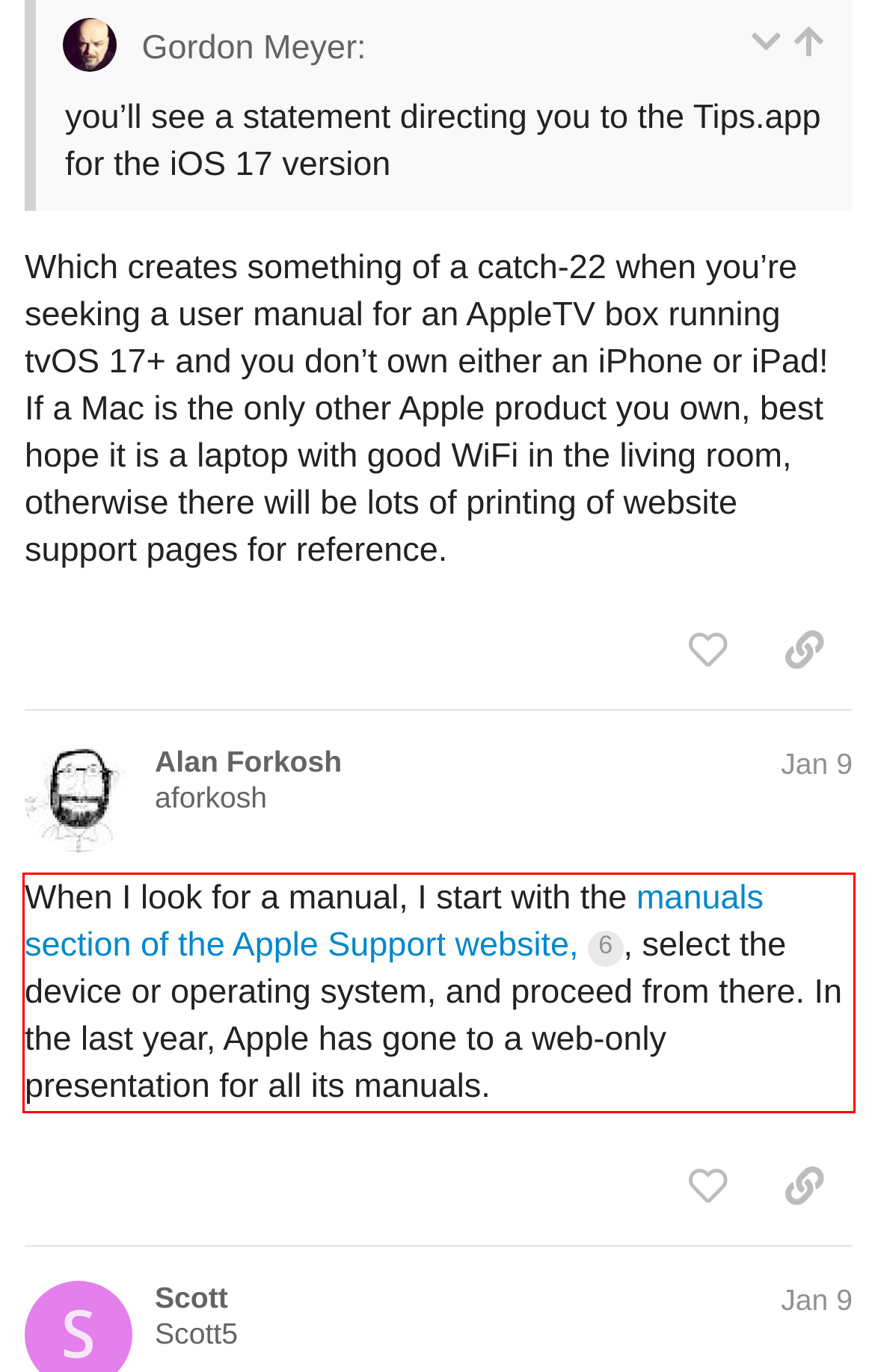Perform OCR on the text inside the red-bordered box in the provided screenshot and output the content.

When I look for a manual, I start with the manuals section of the Apple Support website, 6, select the device or operating system, and proceed from there. In the last year, Apple has gone to a web-only presentation for all its manuals.